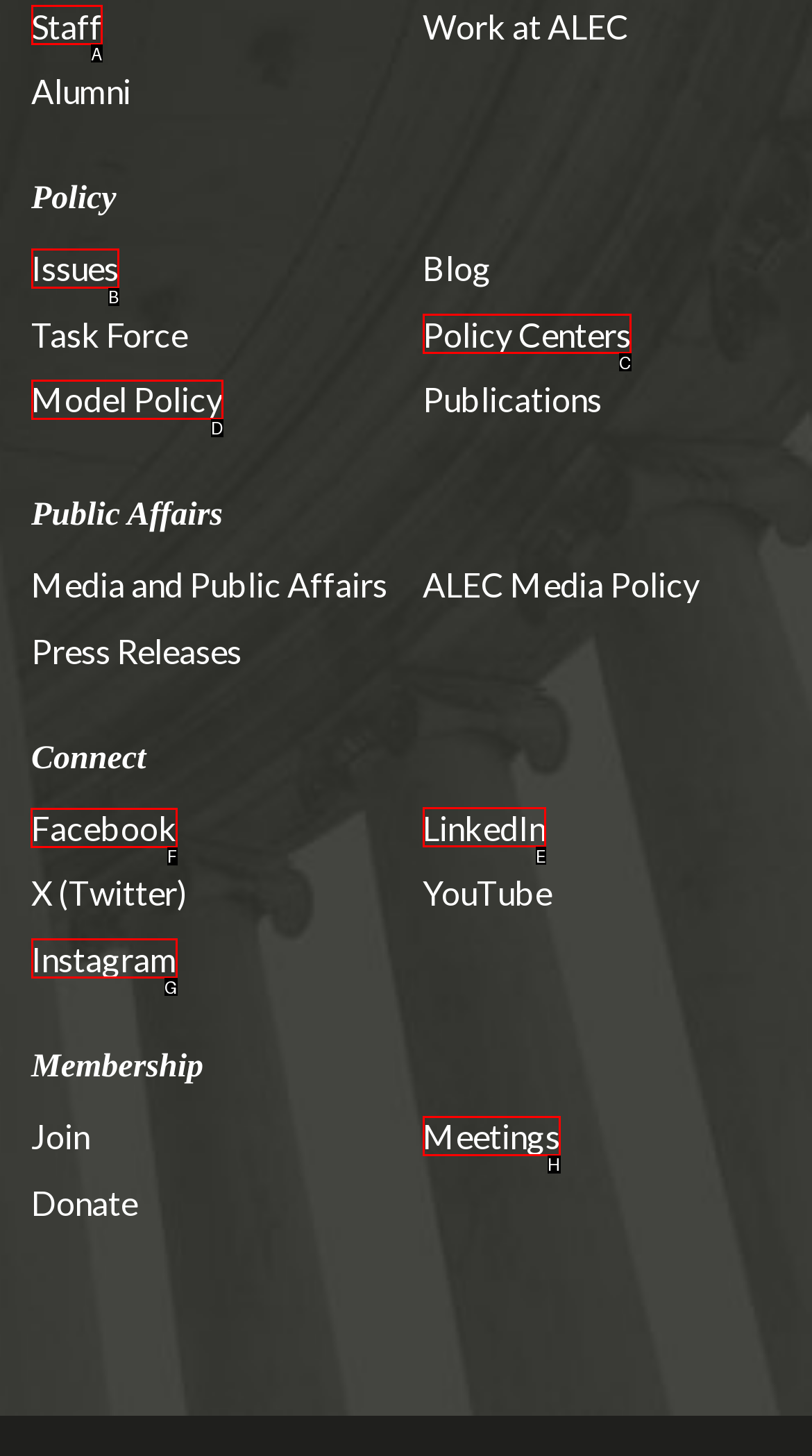Tell me which letter corresponds to the UI element that should be clicked to fulfill this instruction: Connect with ALEC on Facebook
Answer using the letter of the chosen option directly.

F